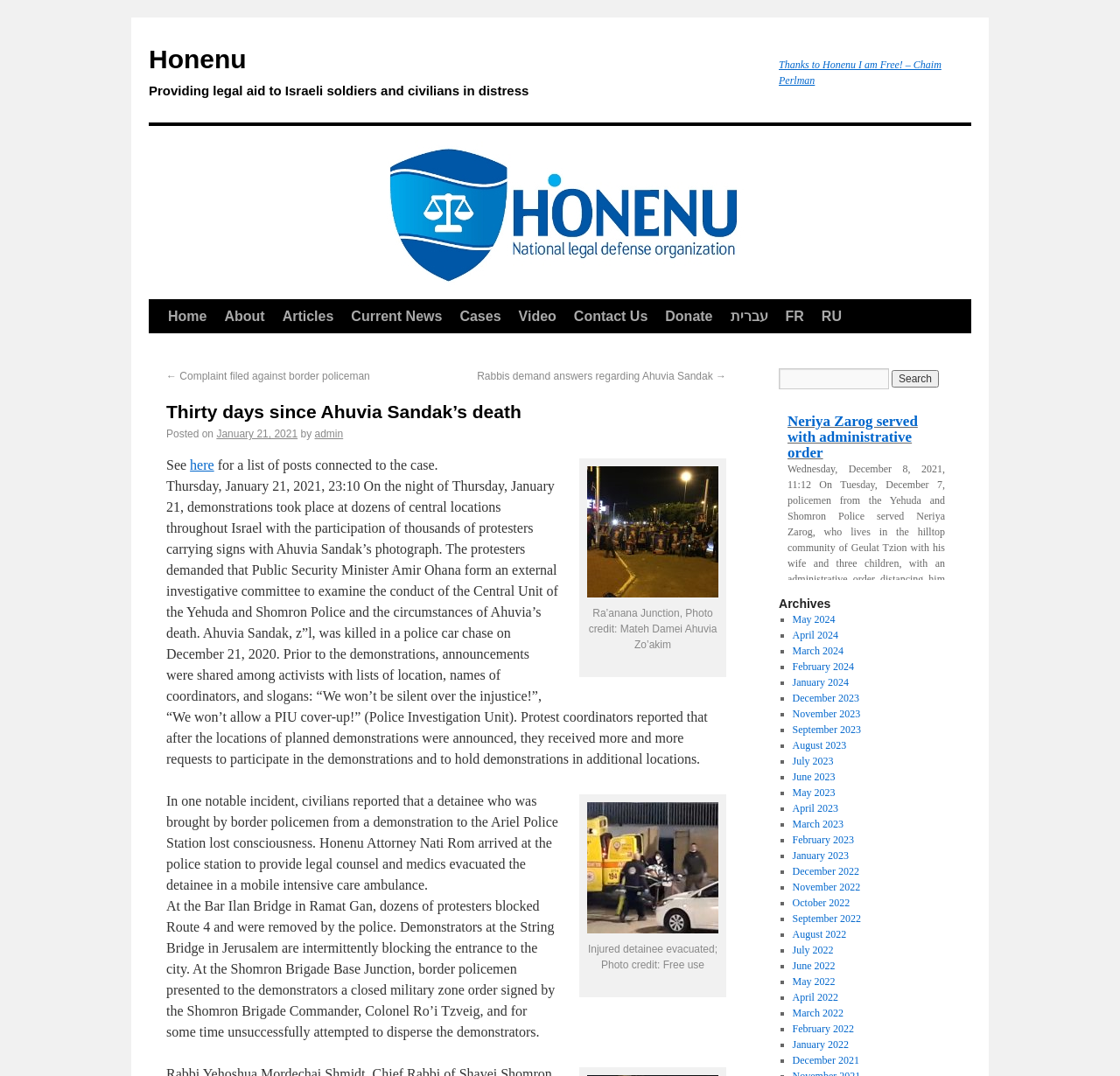Show the bounding box coordinates for the element that needs to be clicked to execute the following instruction: "Search for something". Provide the coordinates in the form of four float numbers between 0 and 1, i.e., [left, top, right, bottom].

[0.695, 0.342, 0.852, 0.362]